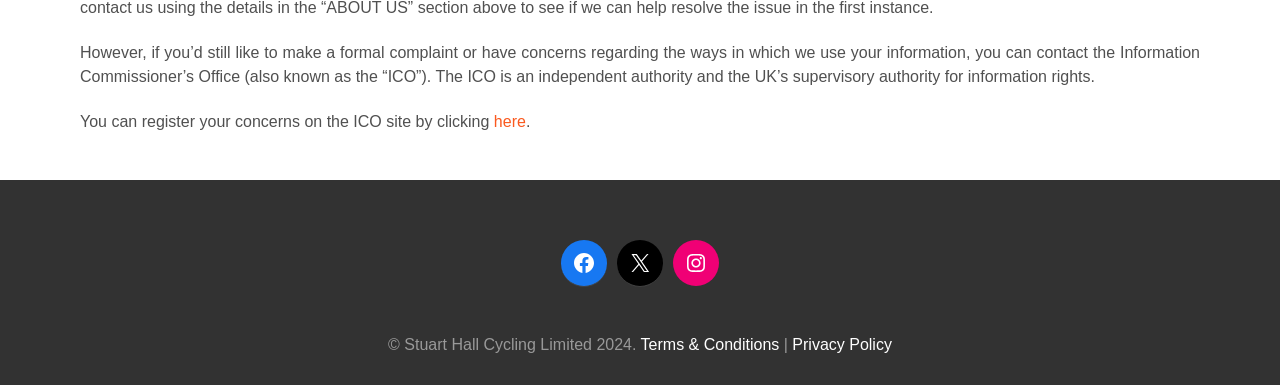Given the element description Facebook, identify the bounding box coordinates for the UI element on the webpage screenshot. The format should be (top-left x, top-left y, bottom-right x, bottom-right y), with values between 0 and 1.

[0.446, 0.649, 0.466, 0.717]